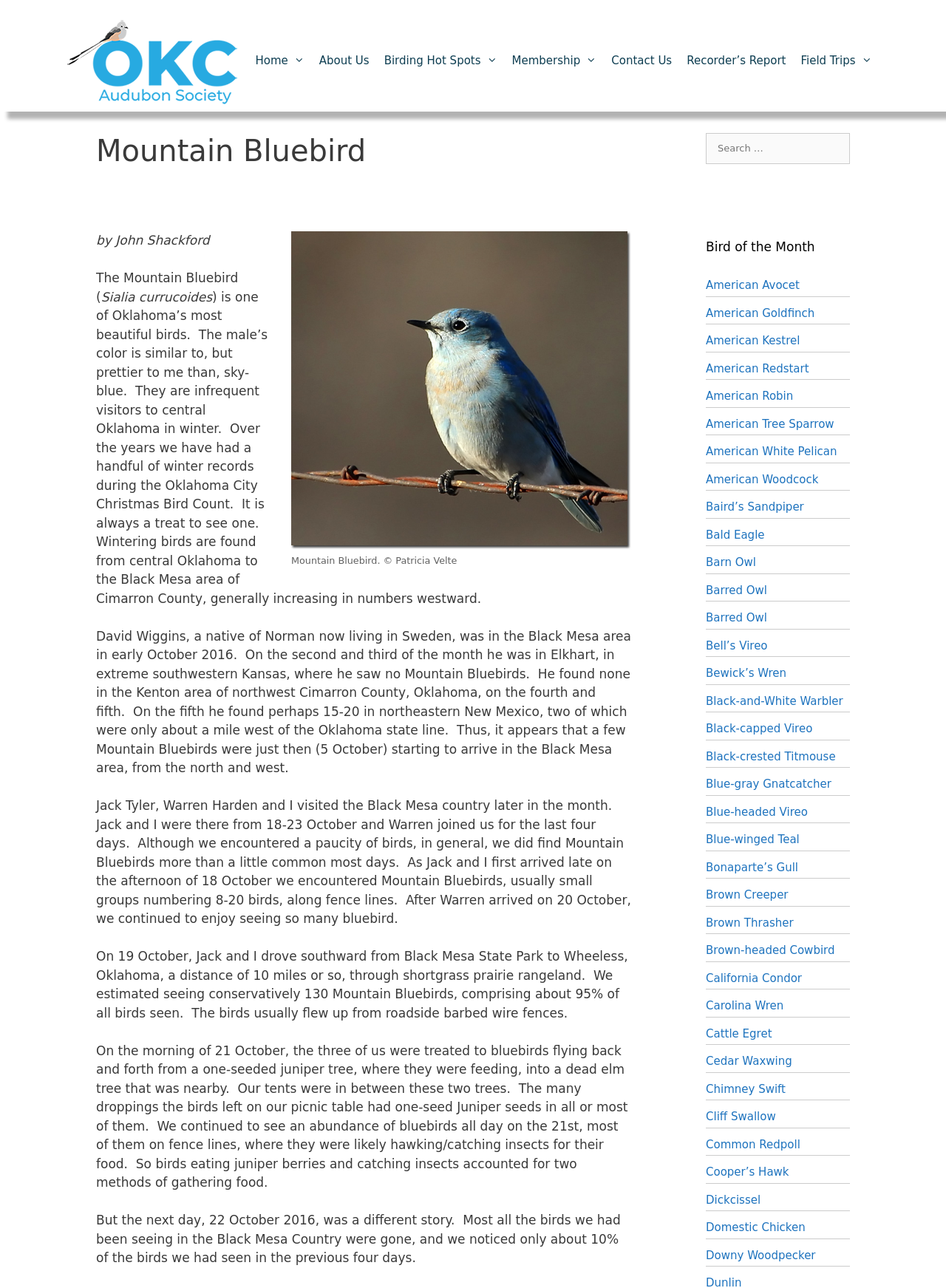Please give the bounding box coordinates of the area that should be clicked to fulfill the following instruction: "Search for:". The coordinates should be in the format of four float numbers from 0 to 1, i.e., [left, top, right, bottom].

[0.746, 0.103, 0.898, 0.127]